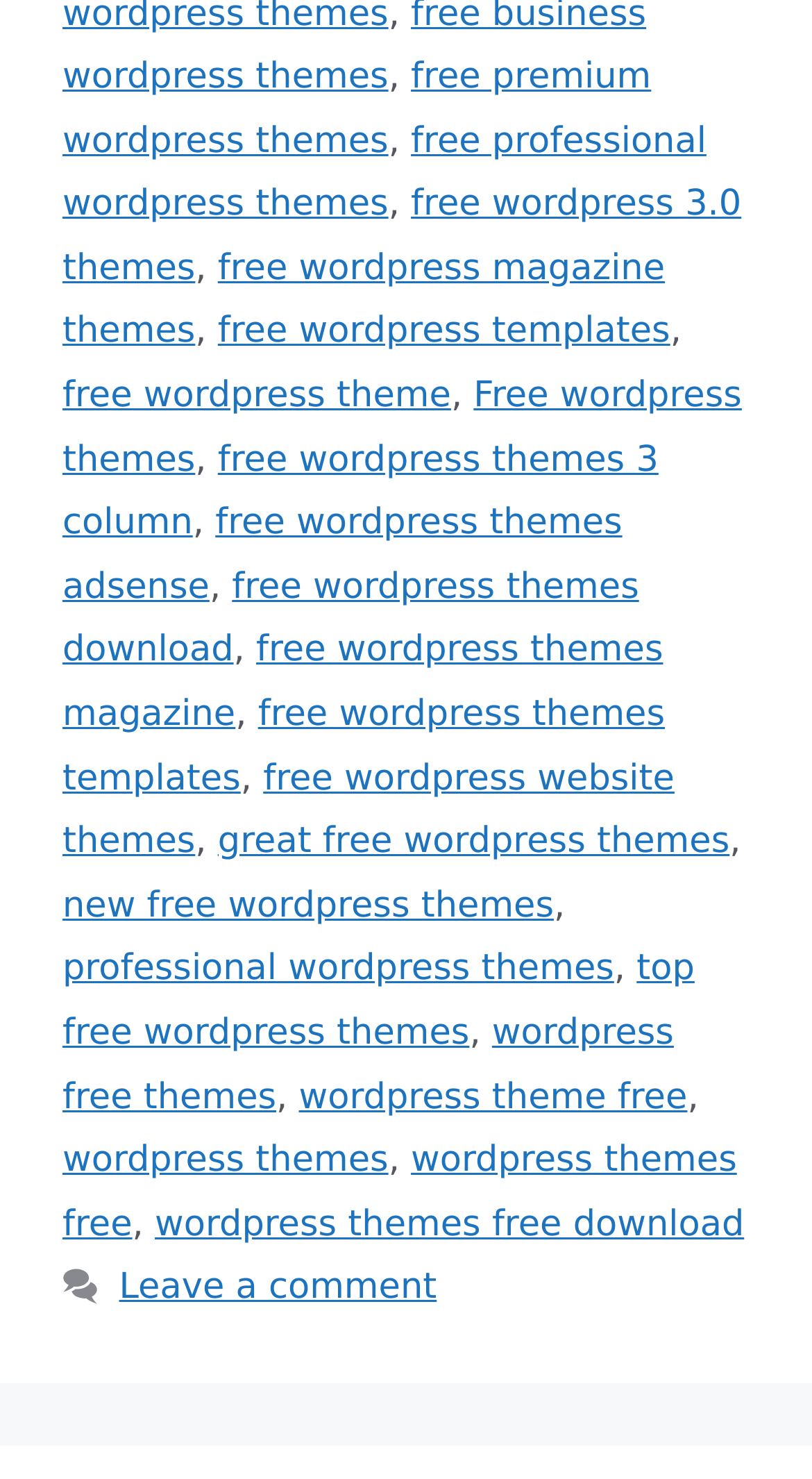Please provide a short answer using a single word or phrase for the question:
How many links are on this webpage?

24